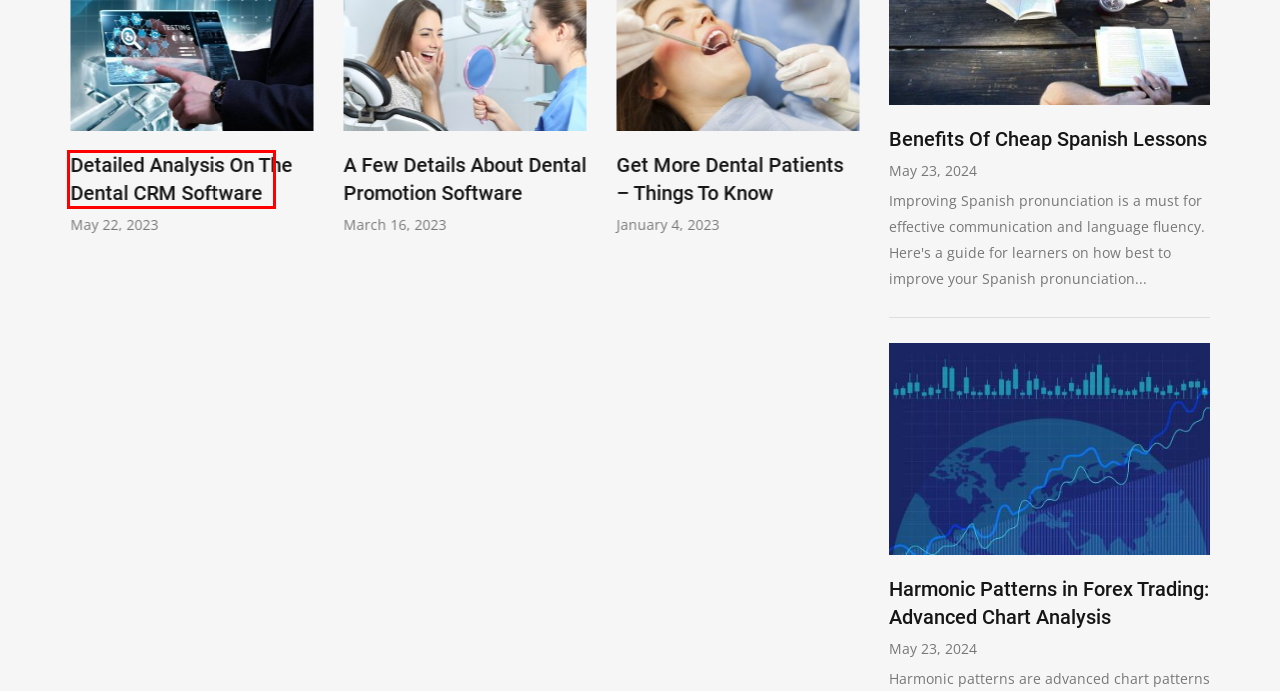Inspect the screenshot of a webpage with a red rectangle bounding box. Identify the webpage description that best corresponds to the new webpage after clicking the element inside the bounding box. Here are the candidates:
A. Privacy Policy - ucluth
B. A Few Details About Dental Promotion Software - ucluth
C. An Overview Of Best Place To Stay For Nightlife - ucluth
D. Detailed Analysis On The Dental CRM Software - ucluth
E. Individual Guide On Veneers - ucluth
F. User Guide On Healthy Holidays - ucluth
G. Shopping Archives - ucluth
H. Benefits Of Cheap Spanish Lessons - ucluth

F